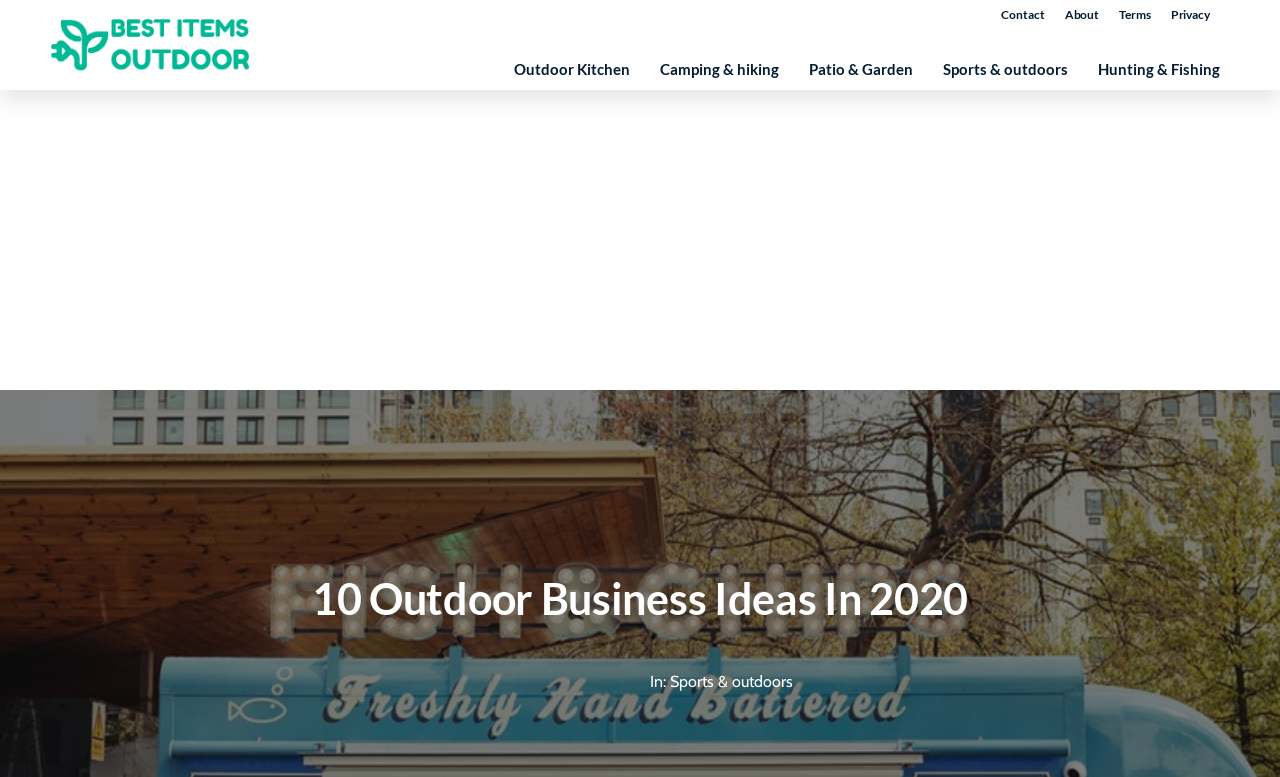Please identify the bounding box coordinates of the element on the webpage that should be clicked to follow this instruction: "view Outdoor Kitchen". The bounding box coordinates should be given as four float numbers between 0 and 1, formatted as [left, top, right, bottom].

[0.402, 0.063, 0.492, 0.114]